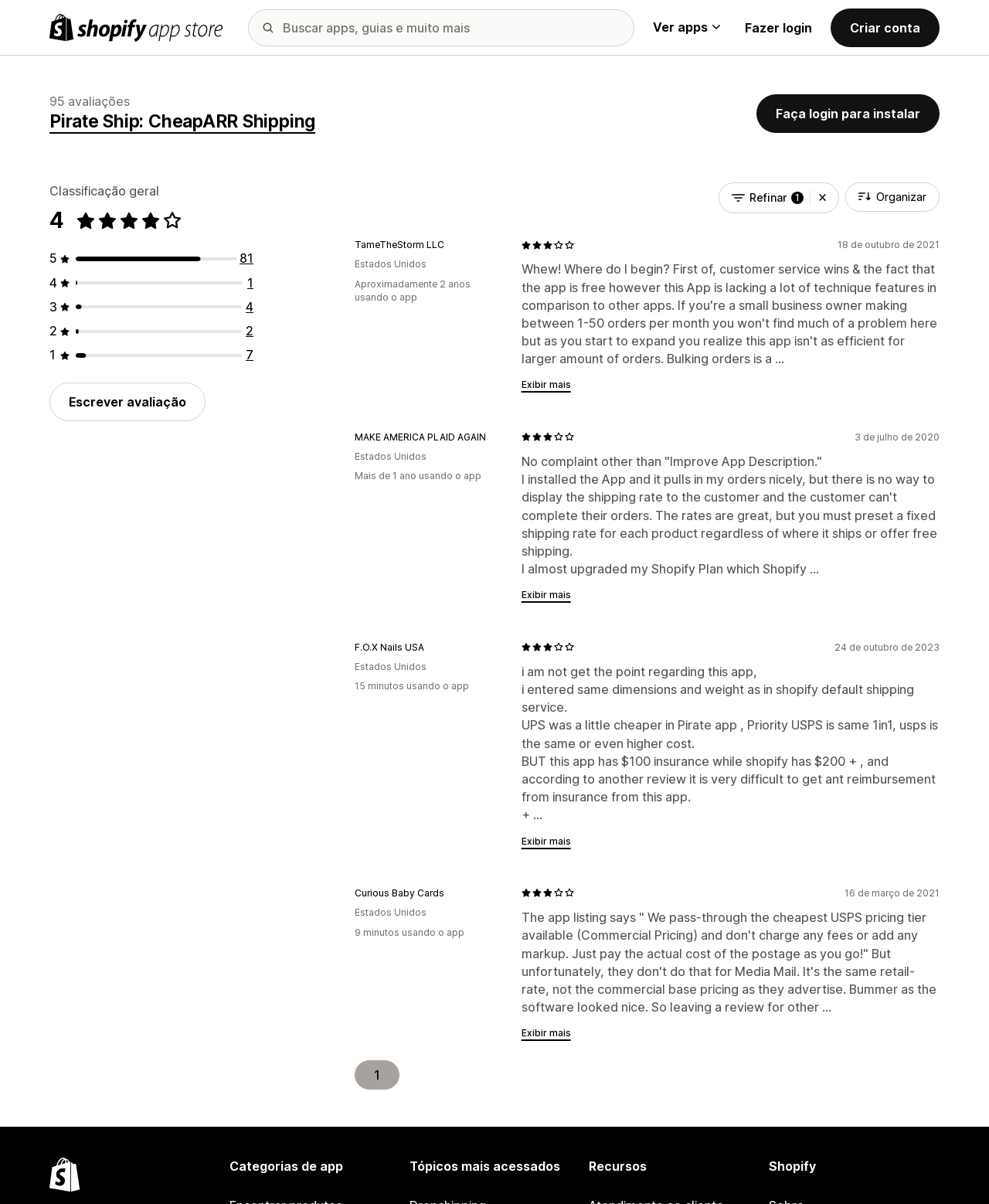Determine the coordinates of the bounding box for the clickable area needed to execute this instruction: "Search for apps, guides, and more".

[0.251, 0.007, 0.641, 0.038]